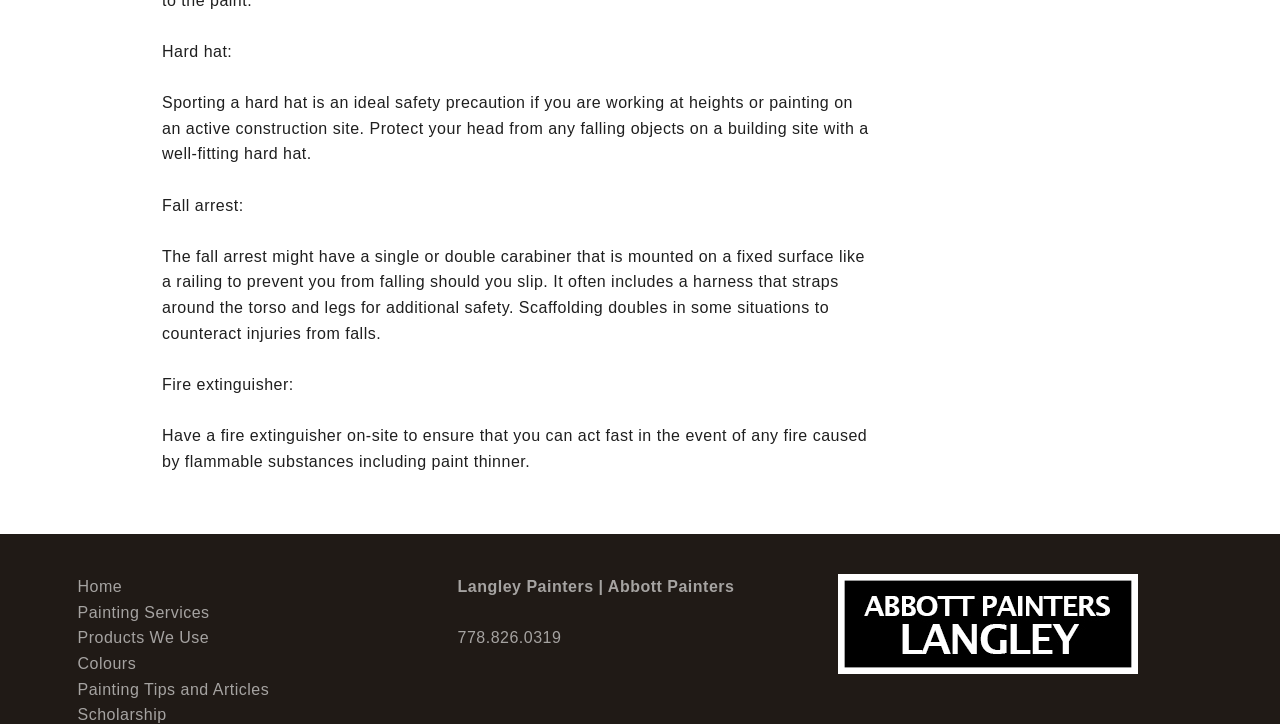Give the bounding box coordinates for this UI element: "Painting Services". The coordinates should be four float numbers between 0 and 1, arranged as [left, top, right, bottom].

[0.061, 0.828, 0.346, 0.864]